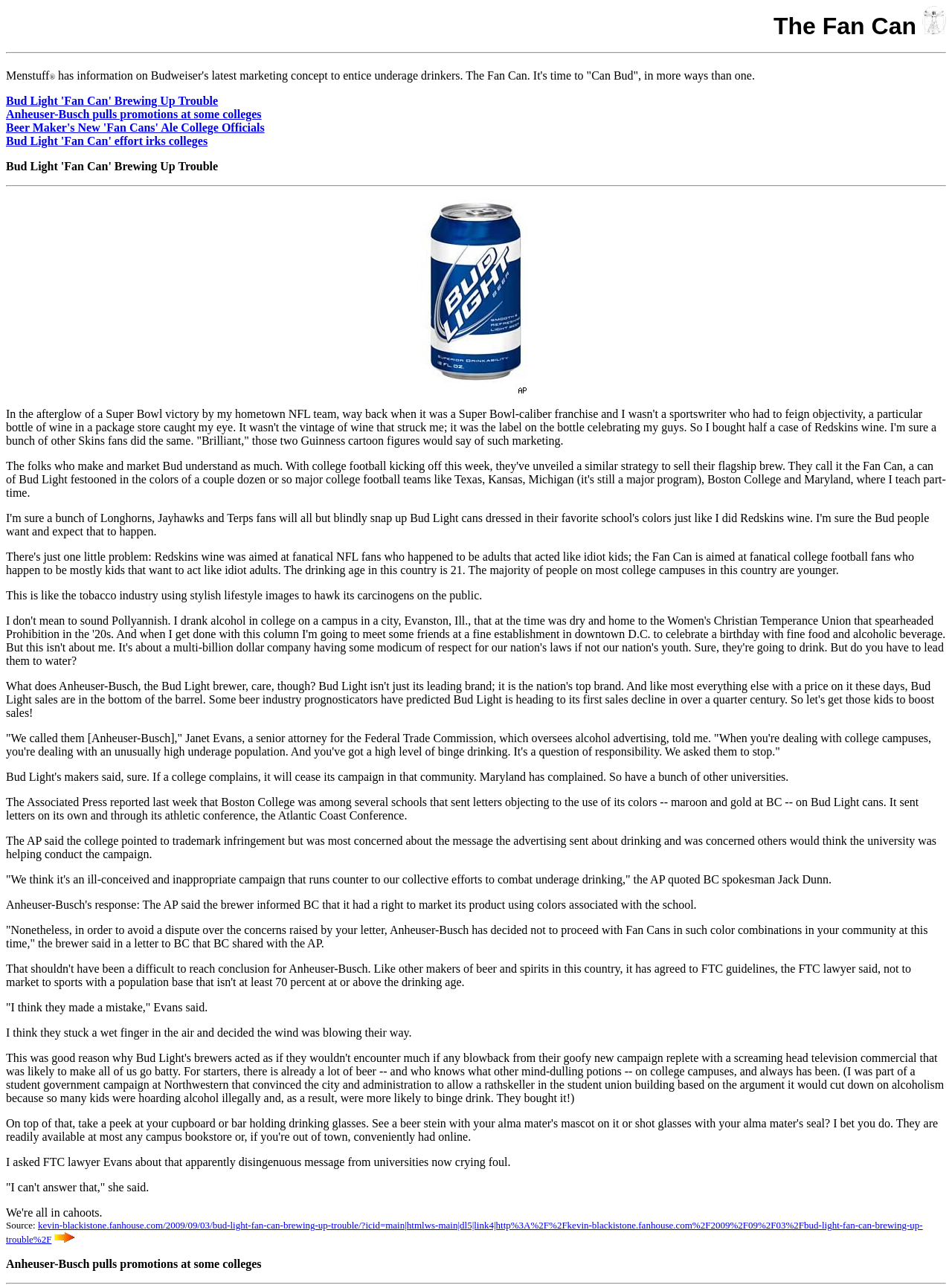Construct a thorough caption encompassing all aspects of the webpage.

The webpage is about Anheuser-Busch's marketing concept, "The Fan Can", which has raised concerns about promoting underage drinking. At the top, there is a heading "The Fan Can" with a link and an image on the right side. Below the heading, there is a horizontal separator. 

On the left side, there are several blocks of text, including "Menstuff" and a registered trademark symbol, followed by a paragraph discussing the "Fan Can" concept. Below this, there are four links to news articles related to the controversy. 

Further down, there is another horizontal separator, followed by an image. The main content of the webpage consists of several paragraphs of text, discussing the concerns about the "Fan Can" campaign, including quotes from a senior attorney for the Federal Trade Commission and a spokesman for Boston College. 

The text is interspersed with several links to news articles and images. At the bottom, there is a source link and another image. The webpage also has several horizontal separators, dividing the content into distinct sections.